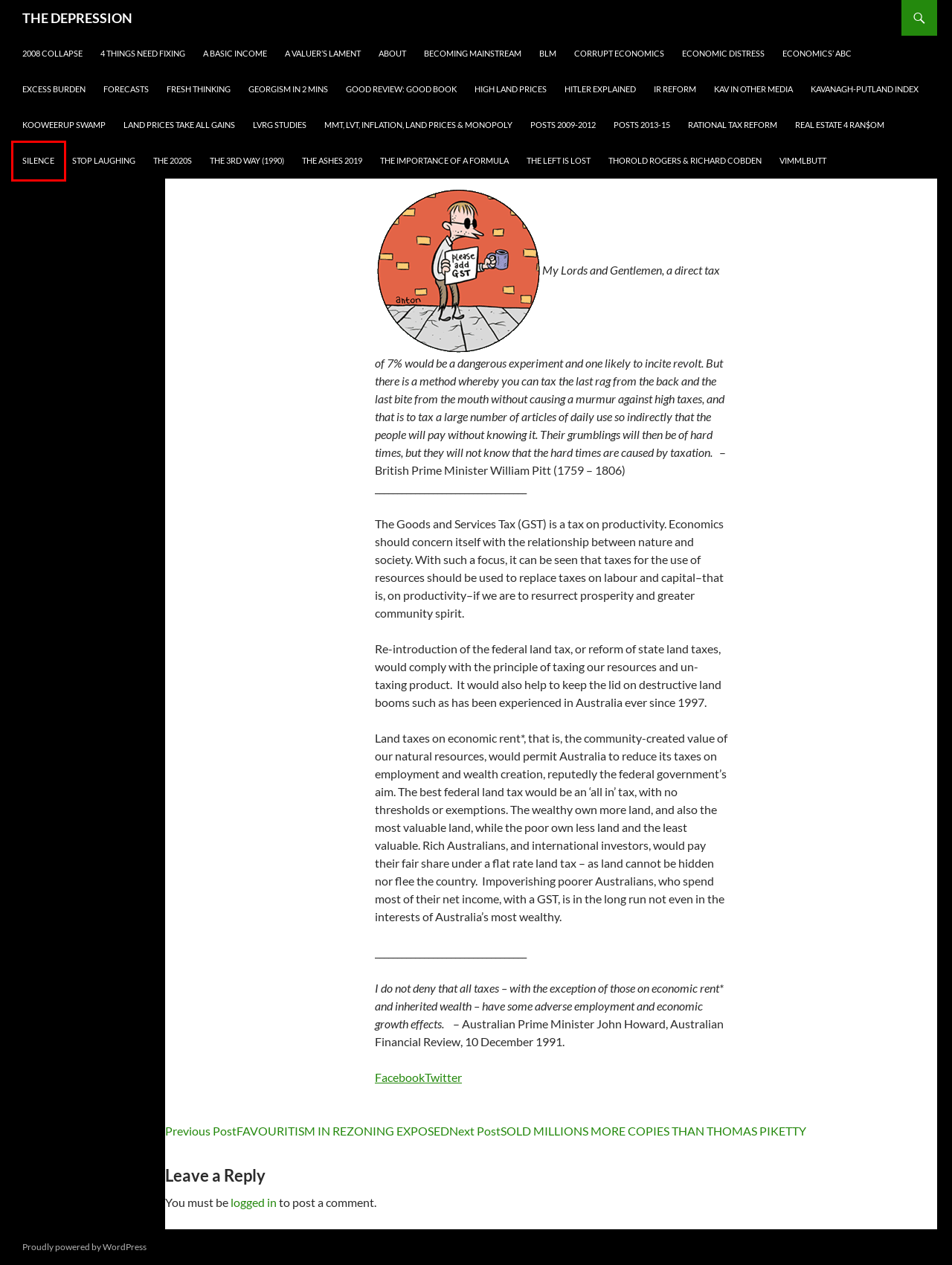You are provided a screenshot of a webpage featuring a red bounding box around a UI element. Choose the webpage description that most accurately represents the new webpage after clicking the element within the red bounding box. Here are the candidates:
A. SILENCE | THE DEPRESSION
B. CORRUPT ECONOMICS | THE DEPRESSION
C. KAVANAGH-PUTLAND INDEX | THE DEPRESSION
D. THE 3RD WAY (1990) | THE DEPRESSION
E. KAV IN OTHER MEDIA | THE DEPRESSION
F. gst_toon | THE DEPRESSION
G. HITLER EXPLAINED | THE DEPRESSION
H. IR REFORM | THE DEPRESSION

A